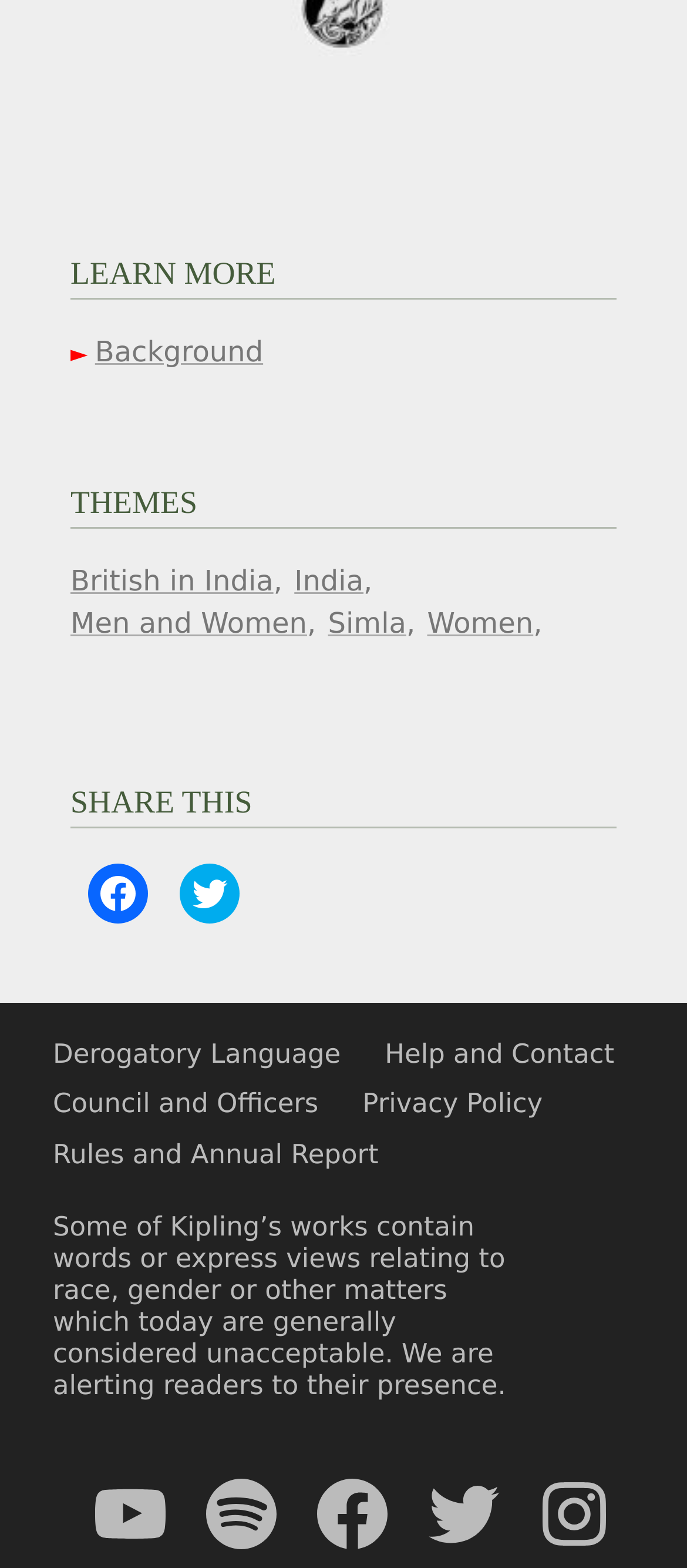Show the bounding box coordinates for the element that needs to be clicked to execute the following instruction: "Read about derogatory language". Provide the coordinates in the form of four float numbers between 0 and 1, i.e., [left, top, right, bottom].

[0.077, 0.662, 0.496, 0.682]